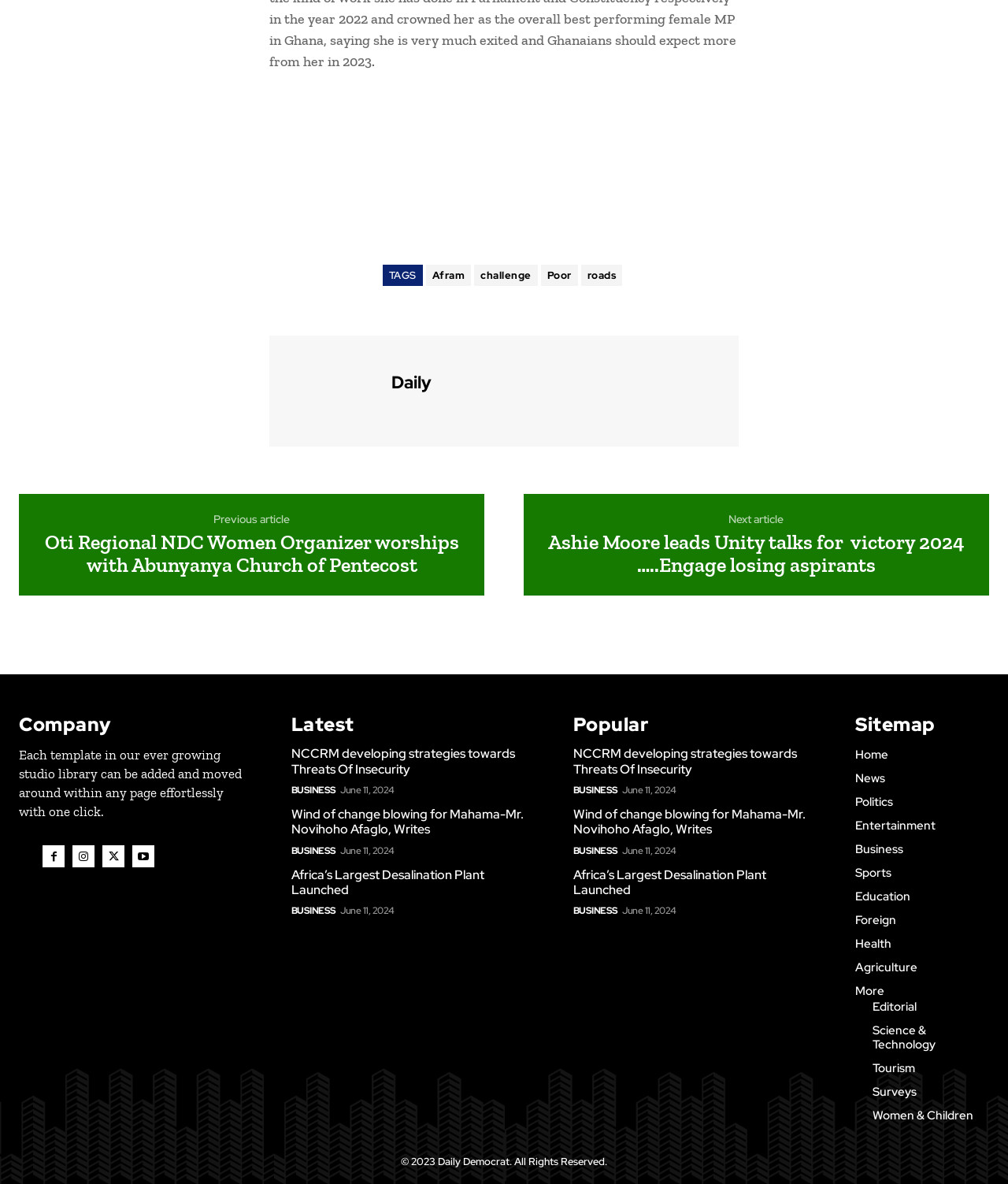What type of website is this?
Look at the image and provide a detailed response to the question.

This website appears to be a news website because it has various sections such as 'Latest', 'Popular', and 'Company', and it displays news articles with headings, links, and timestamps.